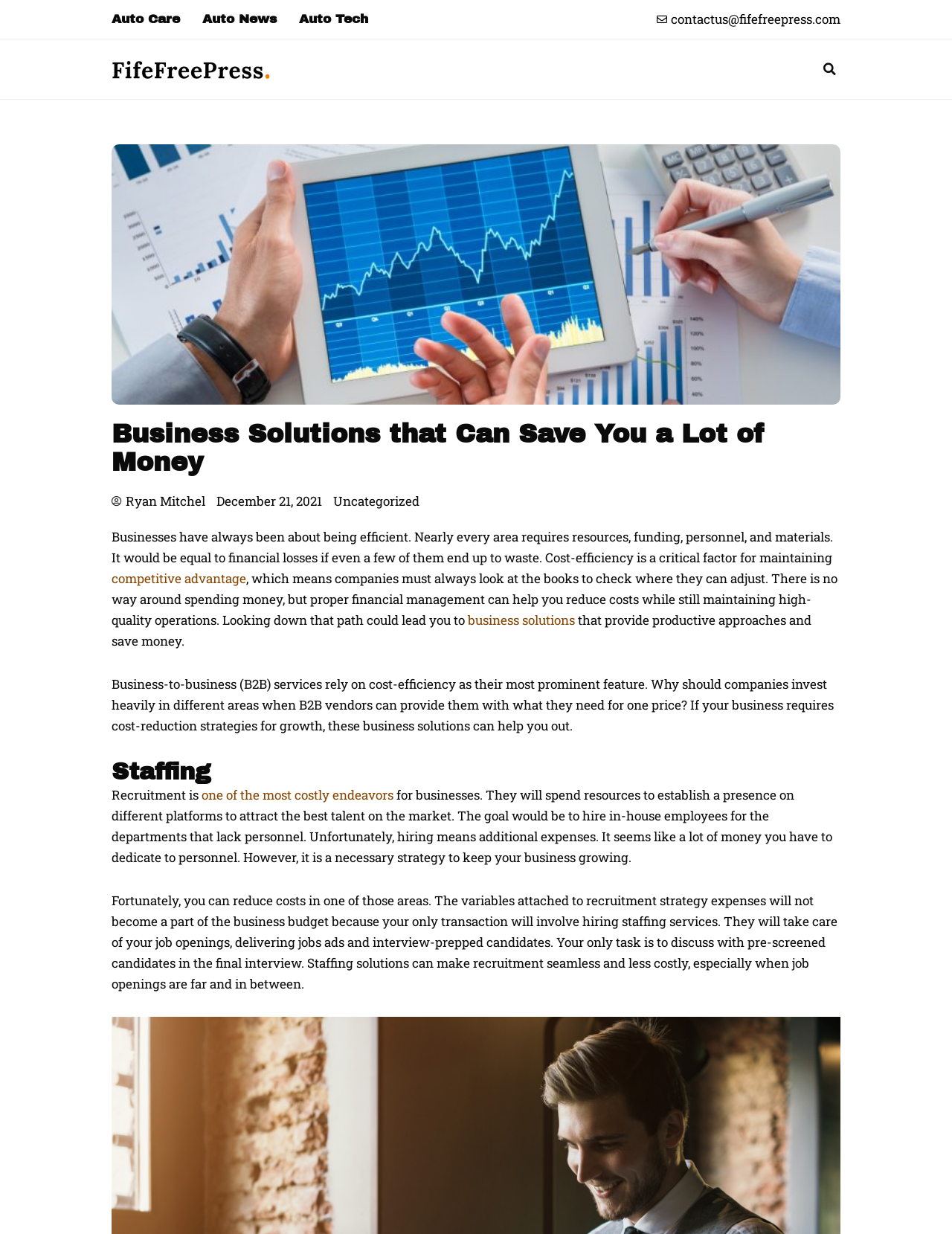Please find and report the bounding box coordinates of the element to click in order to perform the following action: "Contact us". The coordinates should be expressed as four float numbers between 0 and 1, in the format [left, top, right, bottom].

[0.705, 0.008, 0.883, 0.022]